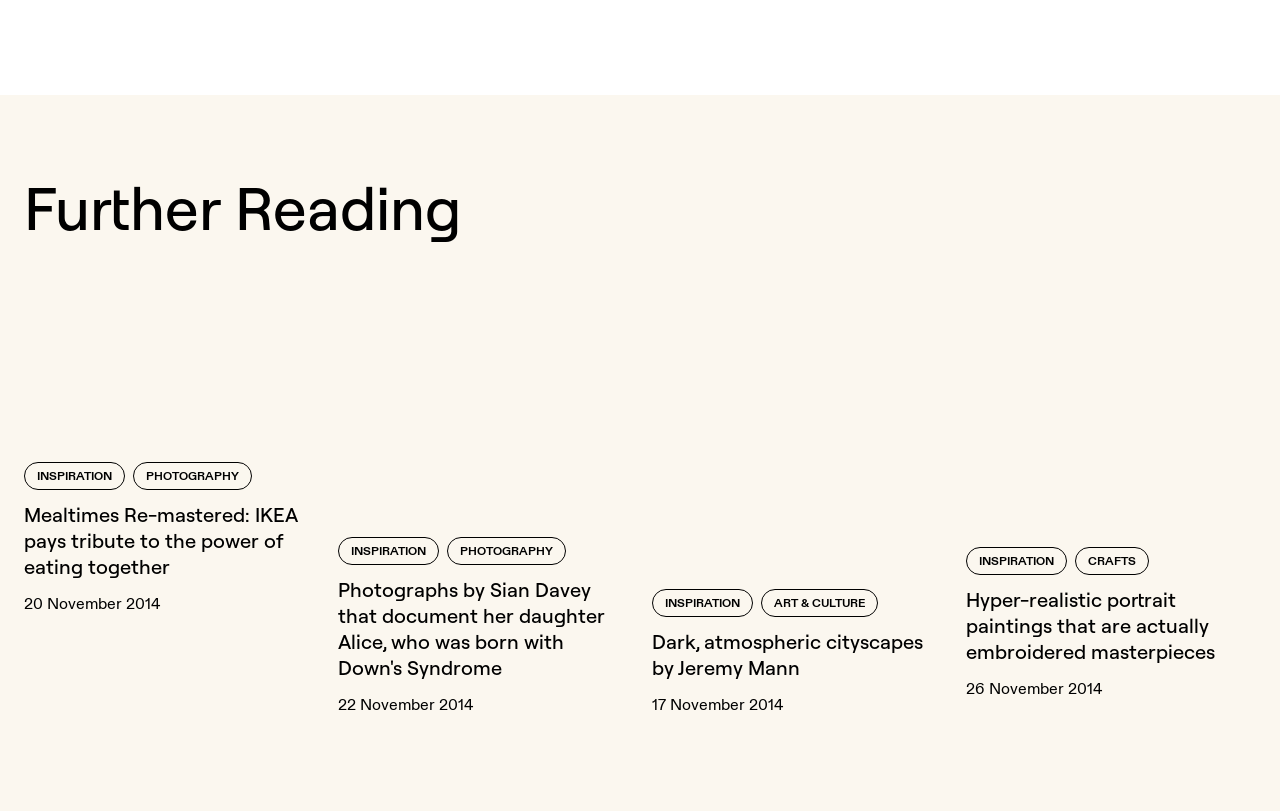What is the medium used in the portrait paintings?
Using the information from the image, give a concise answer in one word or a short phrase.

Embroidery